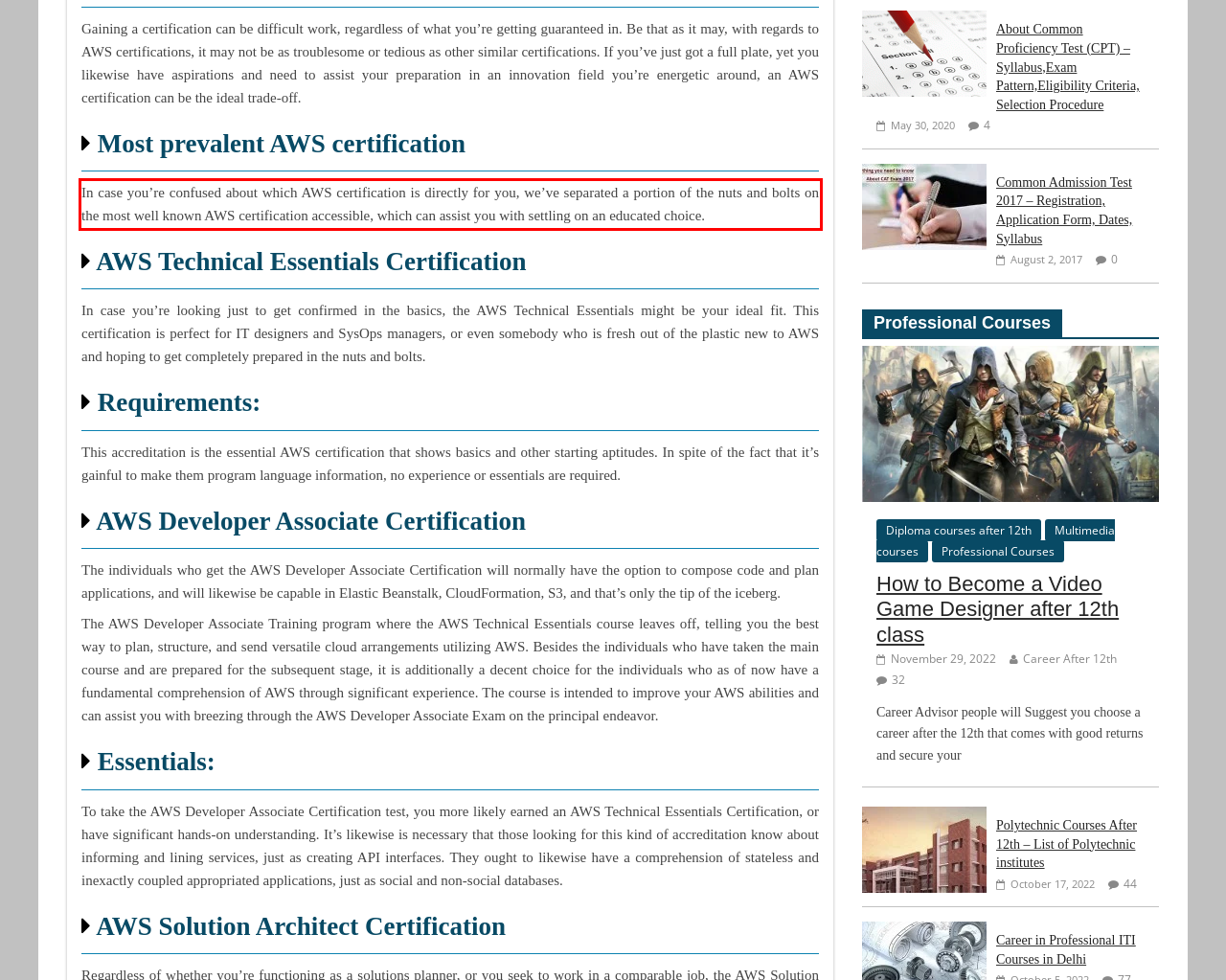Please perform OCR on the text within the red rectangle in the webpage screenshot and return the text content.

In case you’re confused about which AWS certification is directly for you, we’ve separated a portion of the nuts and bolts on the most well known AWS certification accessible, which can assist you with settling on an educated choice.